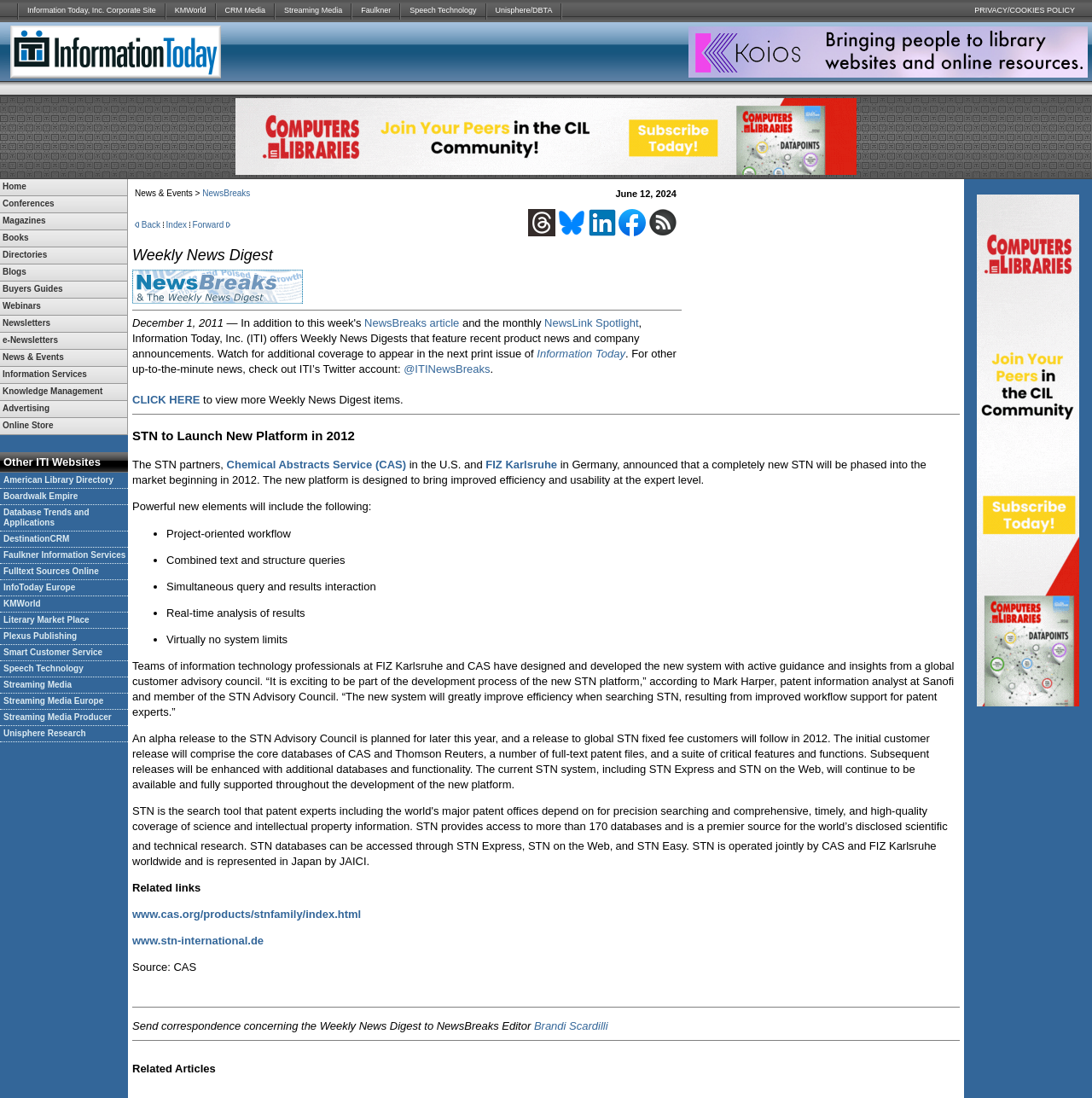Pinpoint the bounding box coordinates for the area that should be clicked to perform the following instruction: "Click the 'home_icon' link".

None